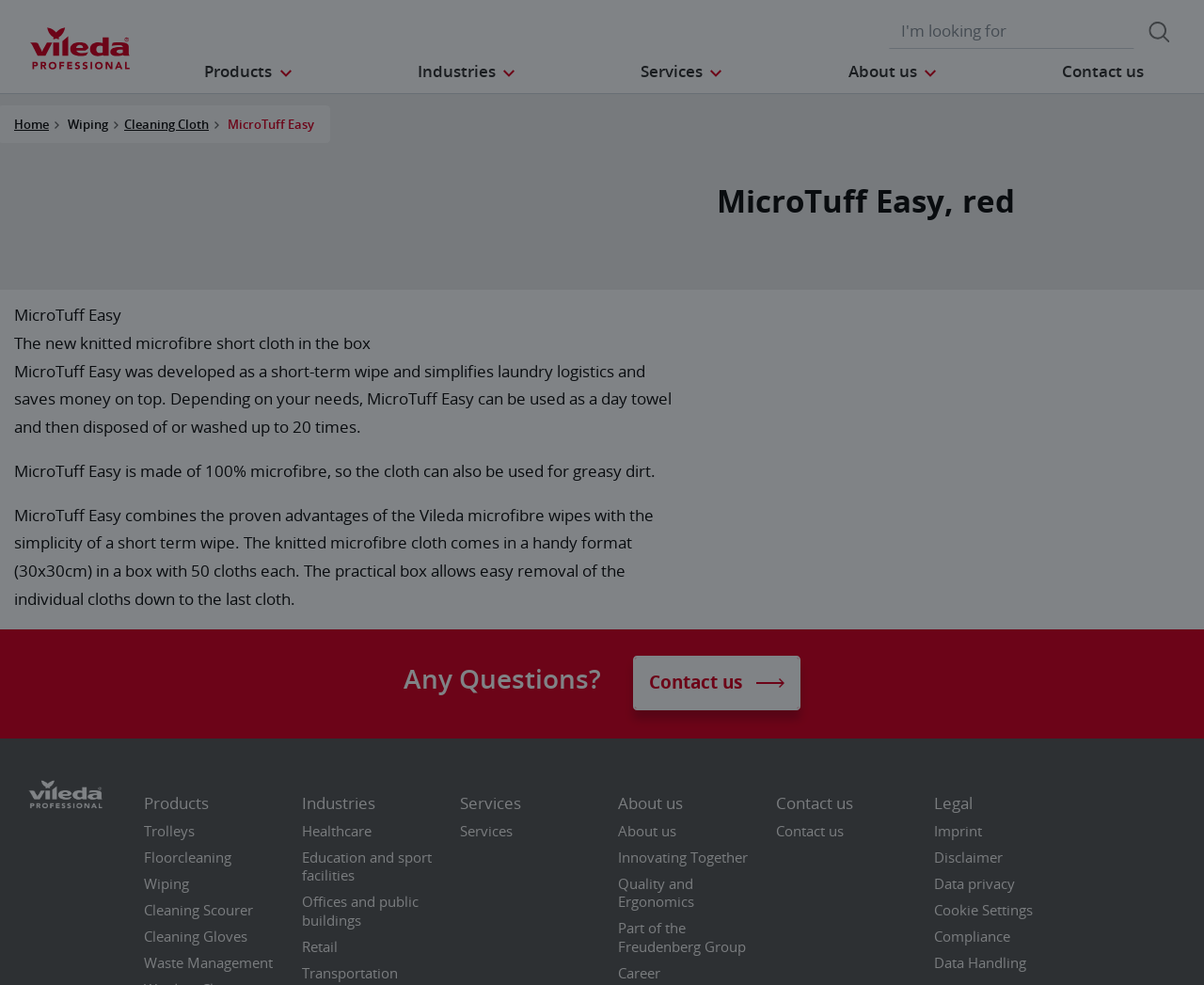Give a detailed overview of the webpage's appearance and contents.

The webpage is about Vileda Professional Export Site, specifically showcasing the product MicroTuff Easy, red. At the top, there is a navigation menu with five buttons: Products, Industries, Services, About us, and Contact us. Below the navigation menu, there is a search bar with a text box and a search button.

On the left side, there are links to different categories, including Home, Wiping, and Cleaning Cloth. The main content area is divided into two sections. The top section has a heading "MicroTuff Easy, red" and describes the product's features and benefits, including its microfibre material, ease of use, and cost-effectiveness.

The bottom section has a heading "Any Questions?" and provides links to contact the company, as well as a list of products and services offered by Vileda Professional. The products are categorized into Trolleys, Floorcleaning, Wiping, Cleaning Scourer, Cleaning Gloves, and Waste Management. The services are categorized into Healthcare, Education and sport facilities, Offices and public buildings, Retail, and others.

Throughout the page, there are multiple links to different sections of the website, including Products, Industries, Services, About us, and Contact us. The page also has a footer section with links to legal information, imprint, disclaimer, data privacy, cookie settings, compliance, and data handling.